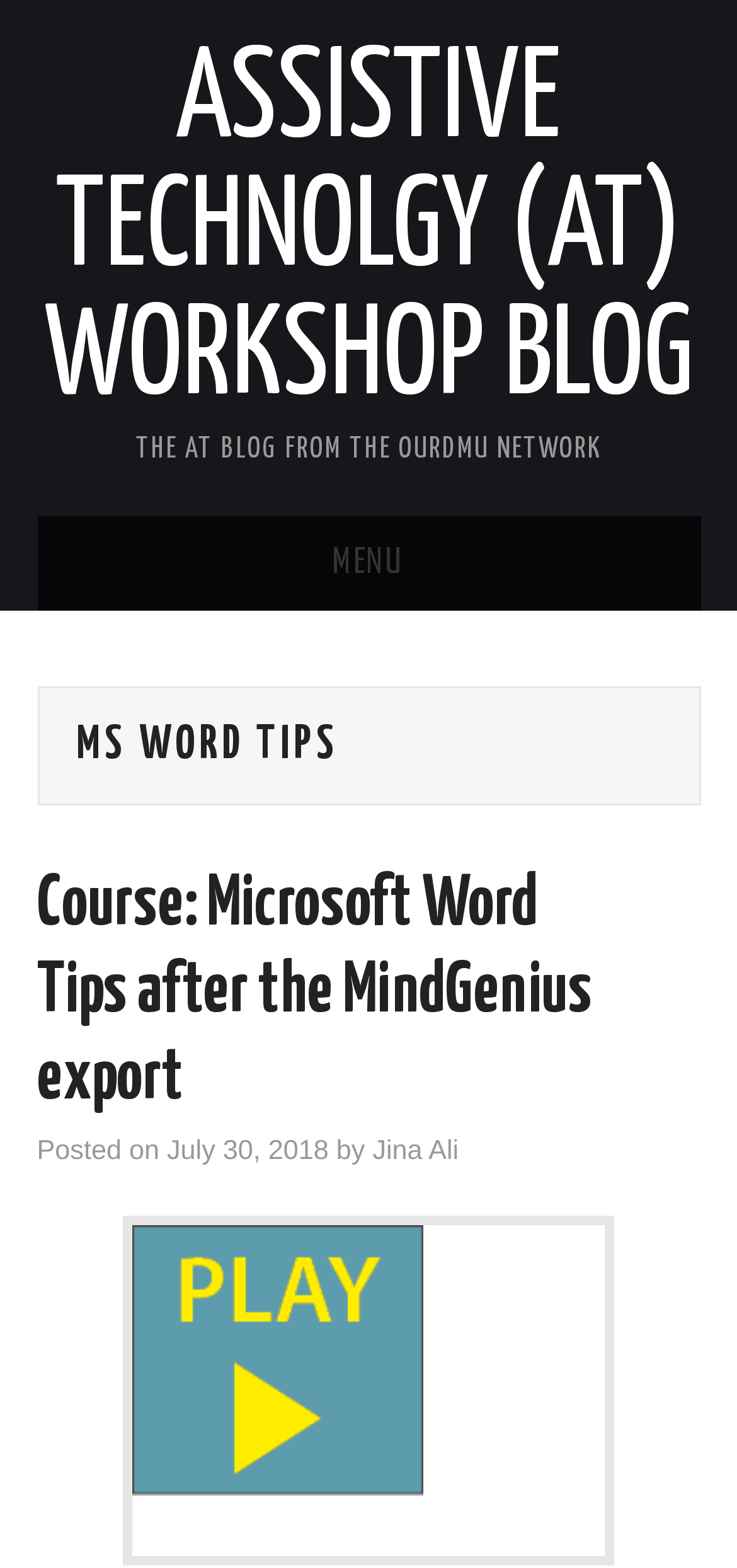Indicate the bounding box coordinates of the element that needs to be clicked to satisfy the following instruction: "View all posts in the 'News' category". The coordinates should be four float numbers between 0 and 1, i.e., [left, top, right, bottom].

None